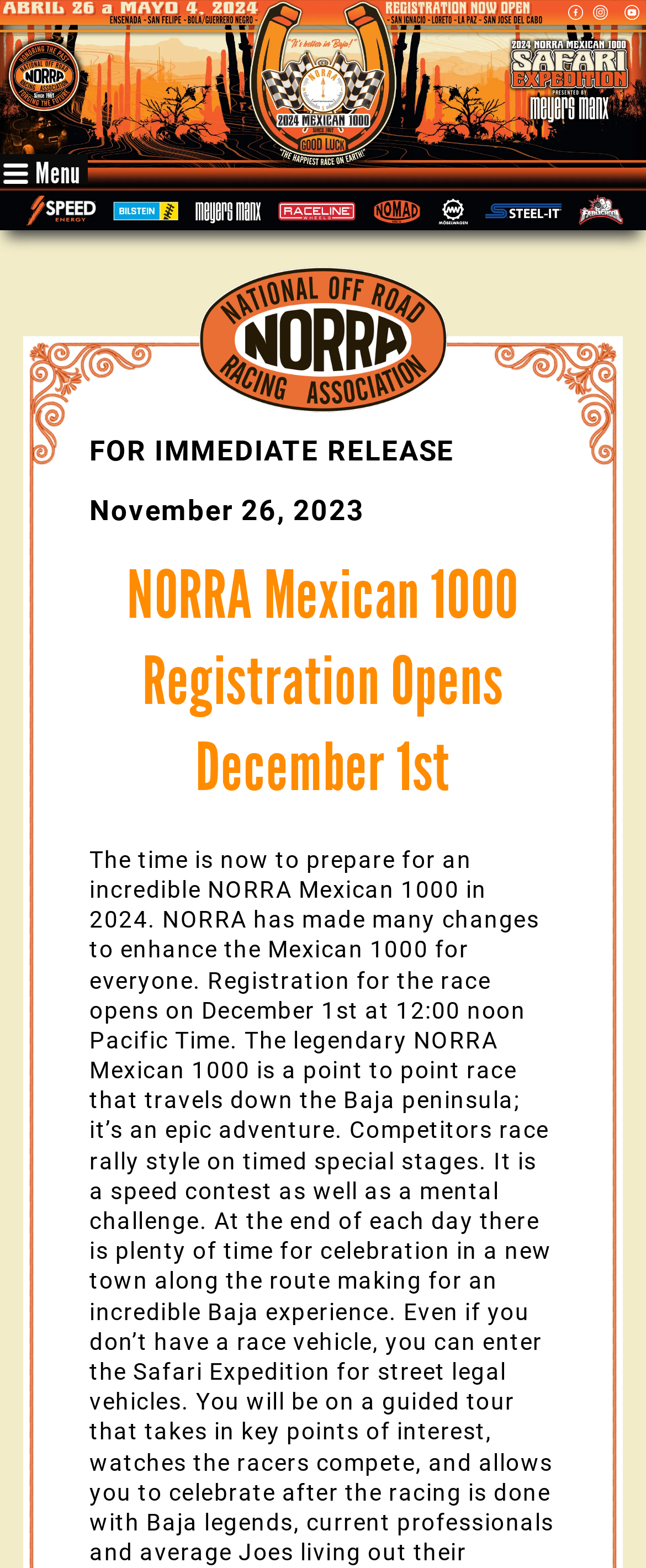What is the symbol at the top left corner of the page?
Refer to the image and answer the question using a single word or phrase.

☰